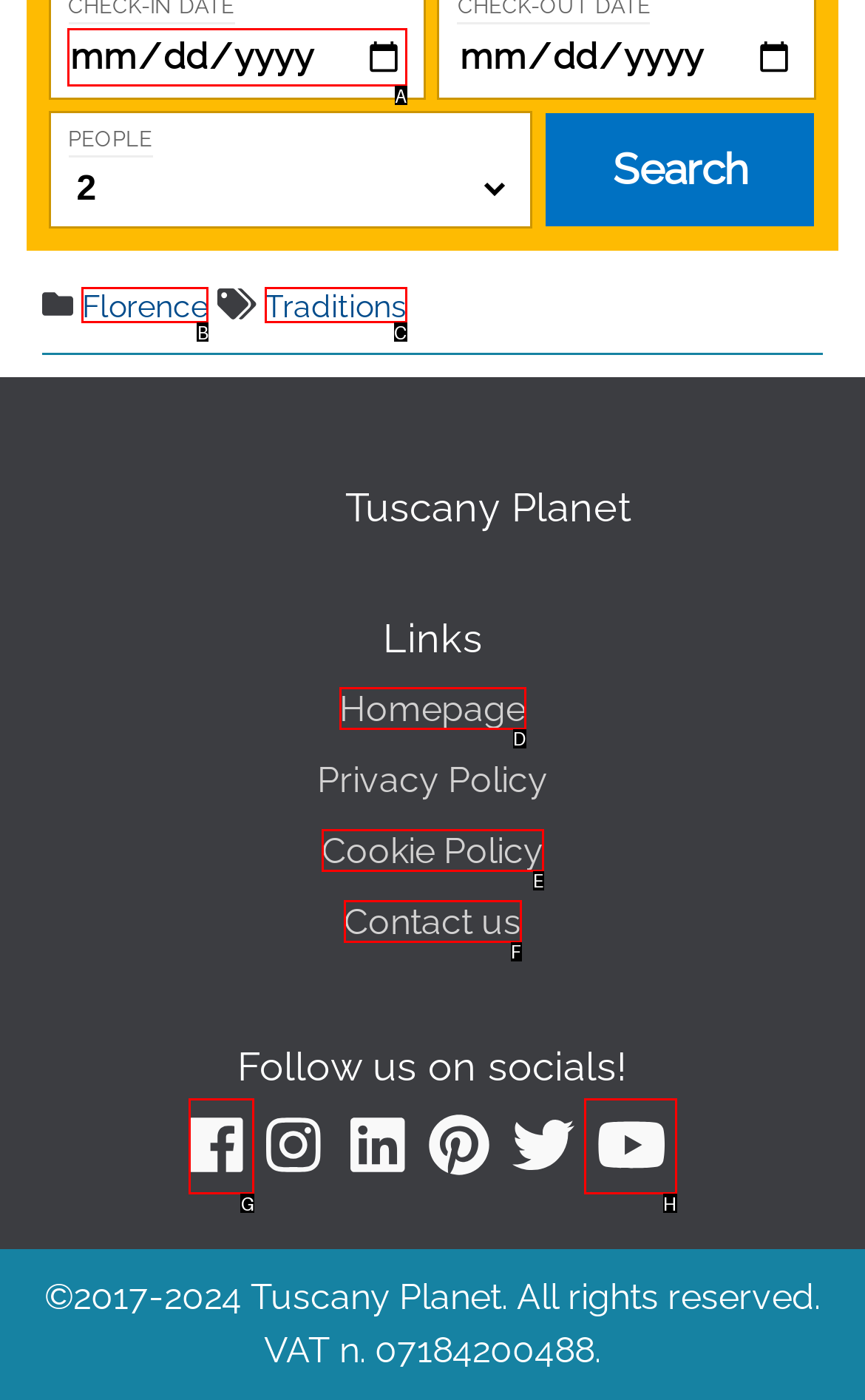Select the letter from the given choices that aligns best with the description: title="Youtube". Reply with the specific letter only.

H